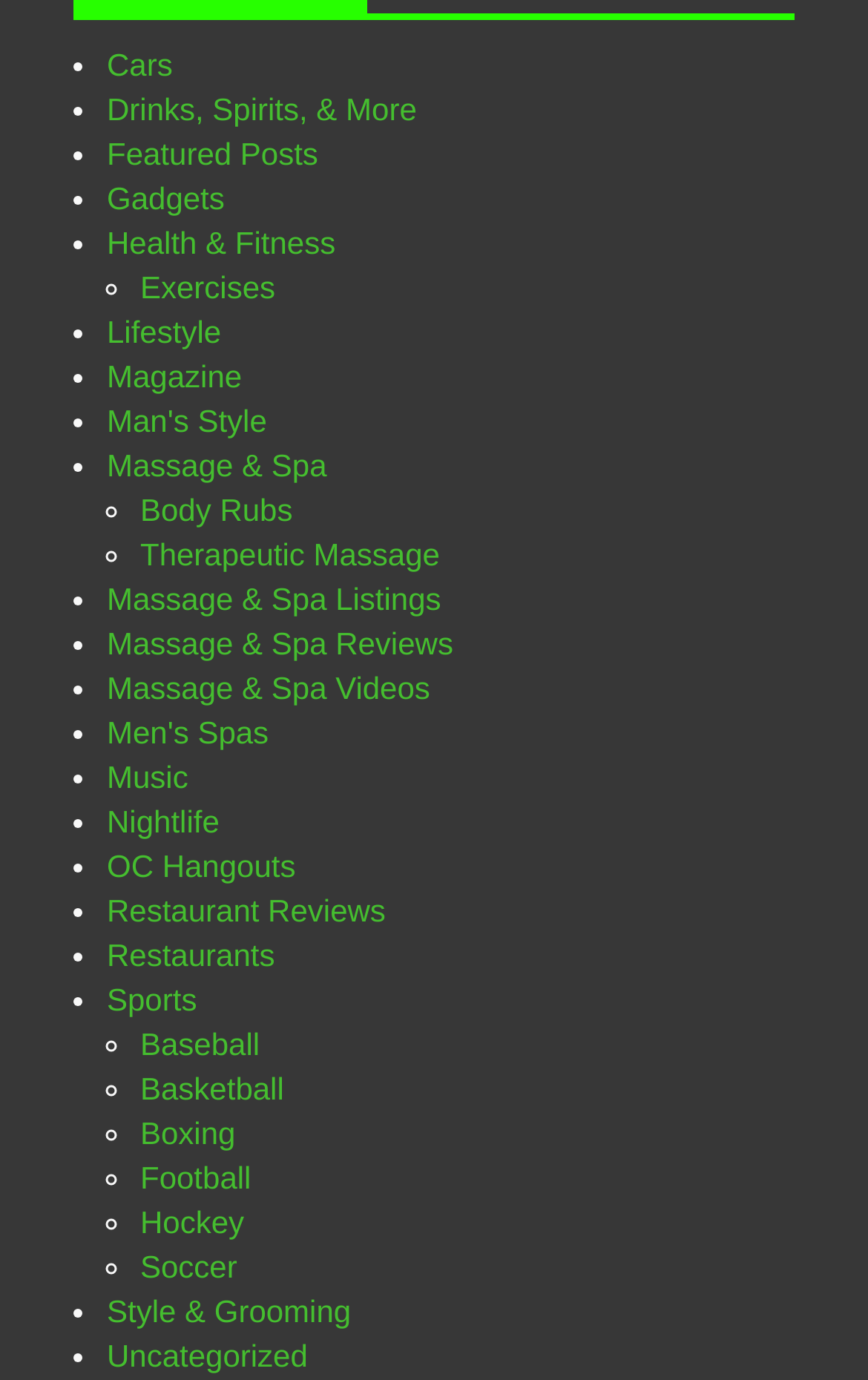Please locate the UI element described by "Body Rubs" and provide its bounding box coordinates.

[0.162, 0.356, 0.337, 0.382]